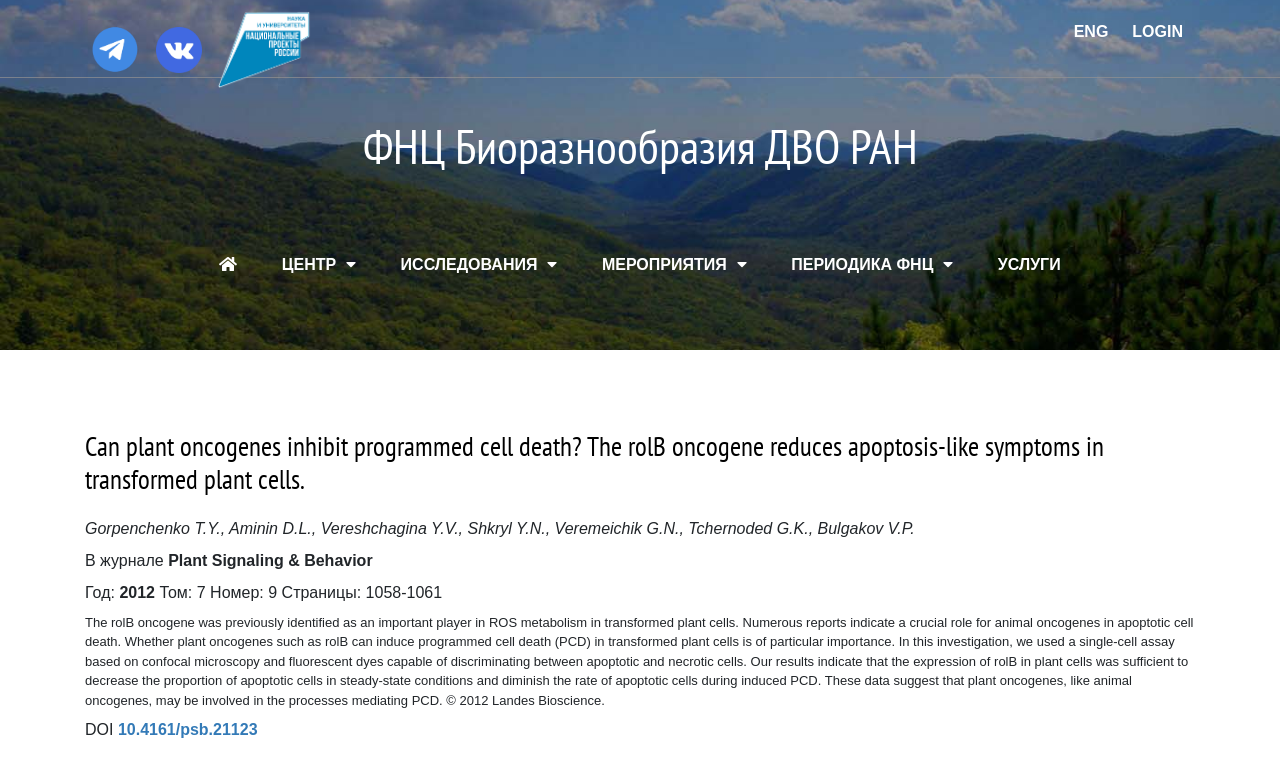Determine the bounding box coordinates of the clickable region to follow the instruction: "Read the article in Plant Signaling & Behavior".

[0.131, 0.718, 0.291, 0.74]